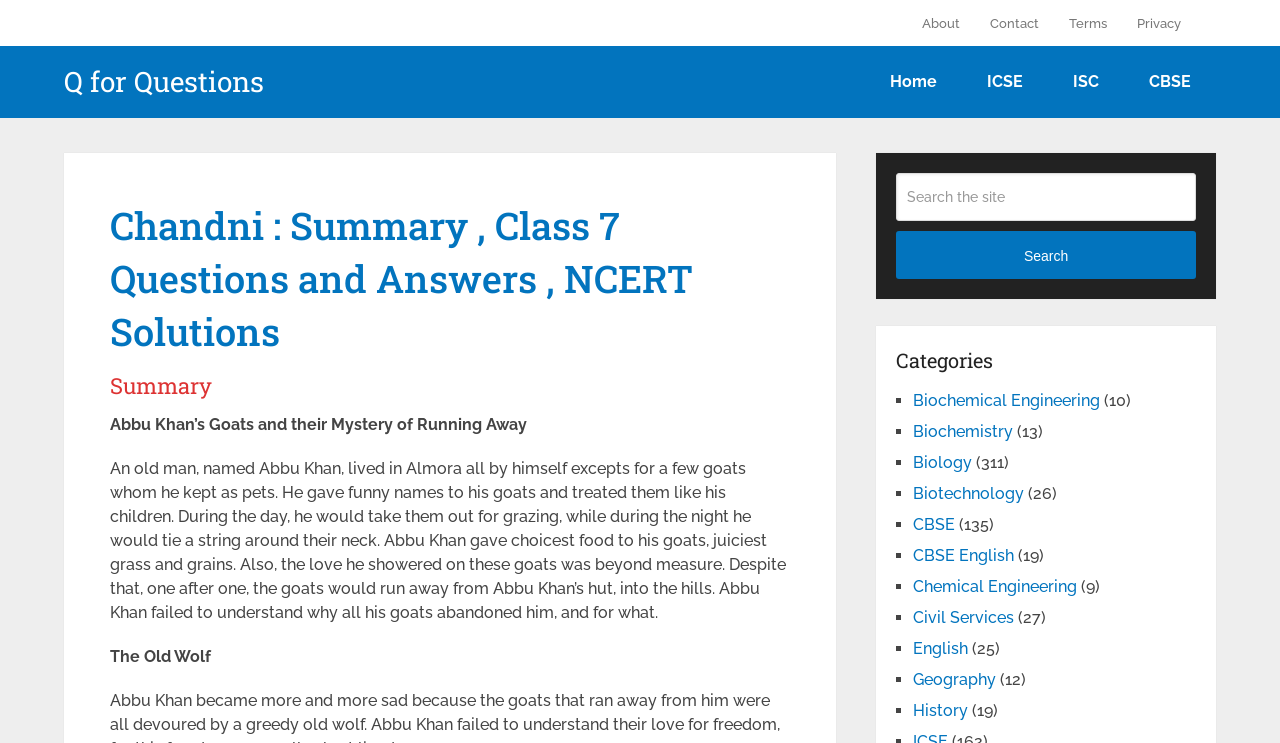Locate the bounding box coordinates of the area you need to click to fulfill this instruction: 'Click on the 'Home' link'. The coordinates must be in the form of four float numbers ranging from 0 to 1: [left, top, right, bottom].

[0.676, 0.062, 0.752, 0.159]